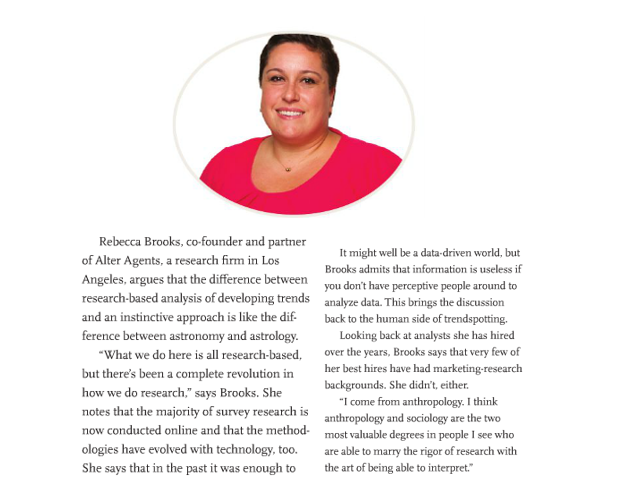Describe thoroughly the contents of the image.

The image features Rebecca Brooks, co-founder and partner of Alter Agents, a research firm based in Los Angeles. She is portrayed smiling in a circular frame with a soft background. The accompanying text highlights her insights on the evolution of research methodologies, emphasizing the significant shift to online survey research and the importance of analysis and human perspective in trendspotting. Brooks draws a distinction between the rigorous, research-based approach of her firm and the more instinctive methods, likening it to the difference between astronomy and astrology. Her academic background in anthropology underlines her belief in blending rigorous research with a human touch, suggesting that successful trend analysis requires both data and perceptive interpretation.